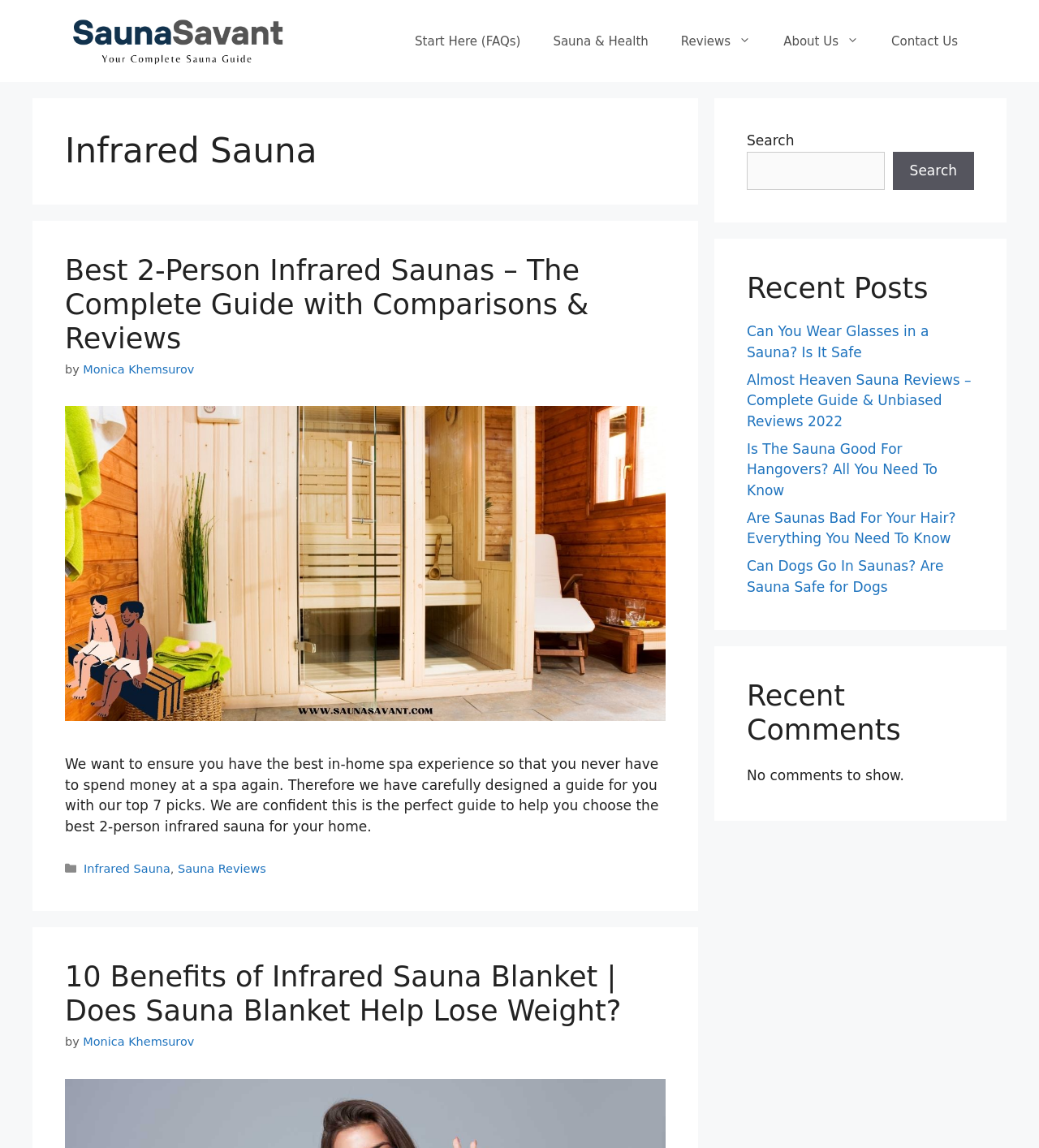What is the category of the article '10 Benefits of Infrared Sauna Blanket | Does Sauna Blanket Help Lose Weight?'?
Please craft a detailed and exhaustive response to the question.

The article '10 Benefits of Infrared Sauna Blanket | Does Sauna Blanket Help Lose Weight?' is categorized under 'Infrared Sauna', as indicated by the category label at the bottom of the article.